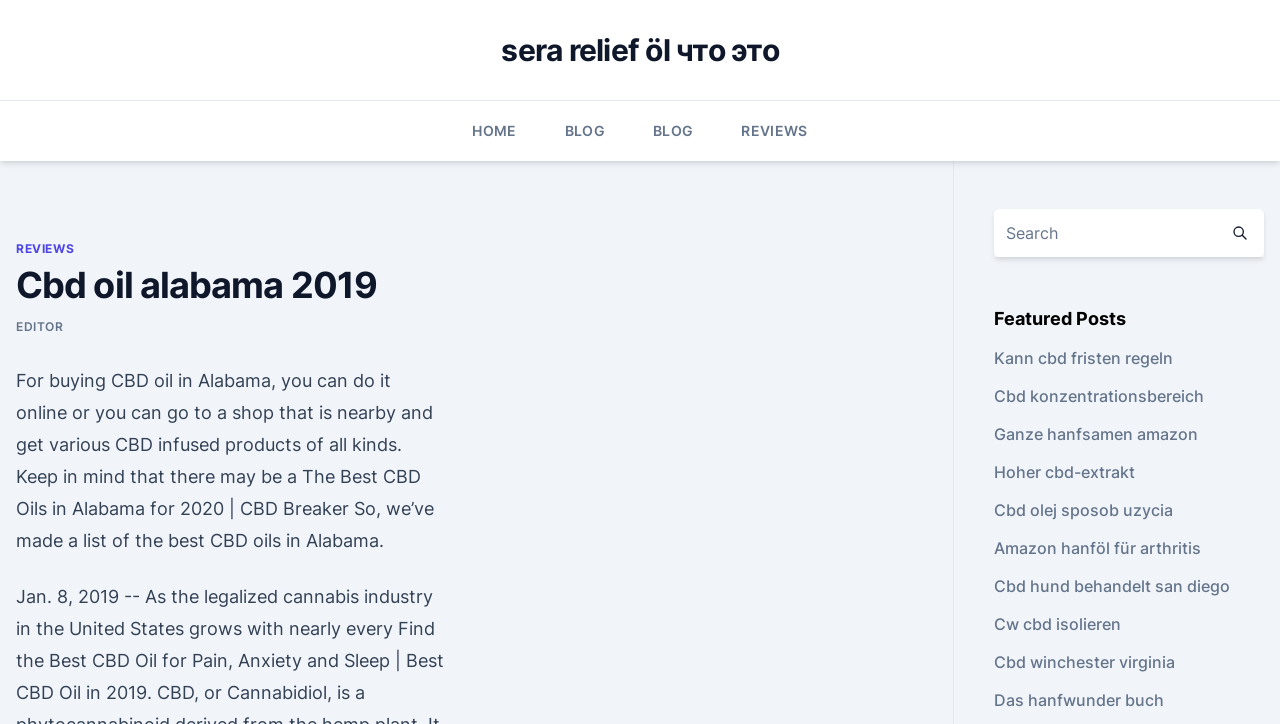Please answer the following question using a single word or phrase: 
Is there a way to navigate to other pages?

Yes